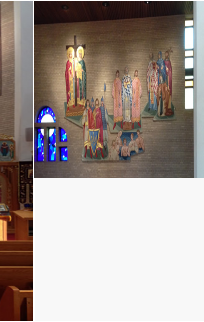Respond to the following question using a concise word or phrase: 
What enhances the natural light in the space?

Vibrant stained-glass window